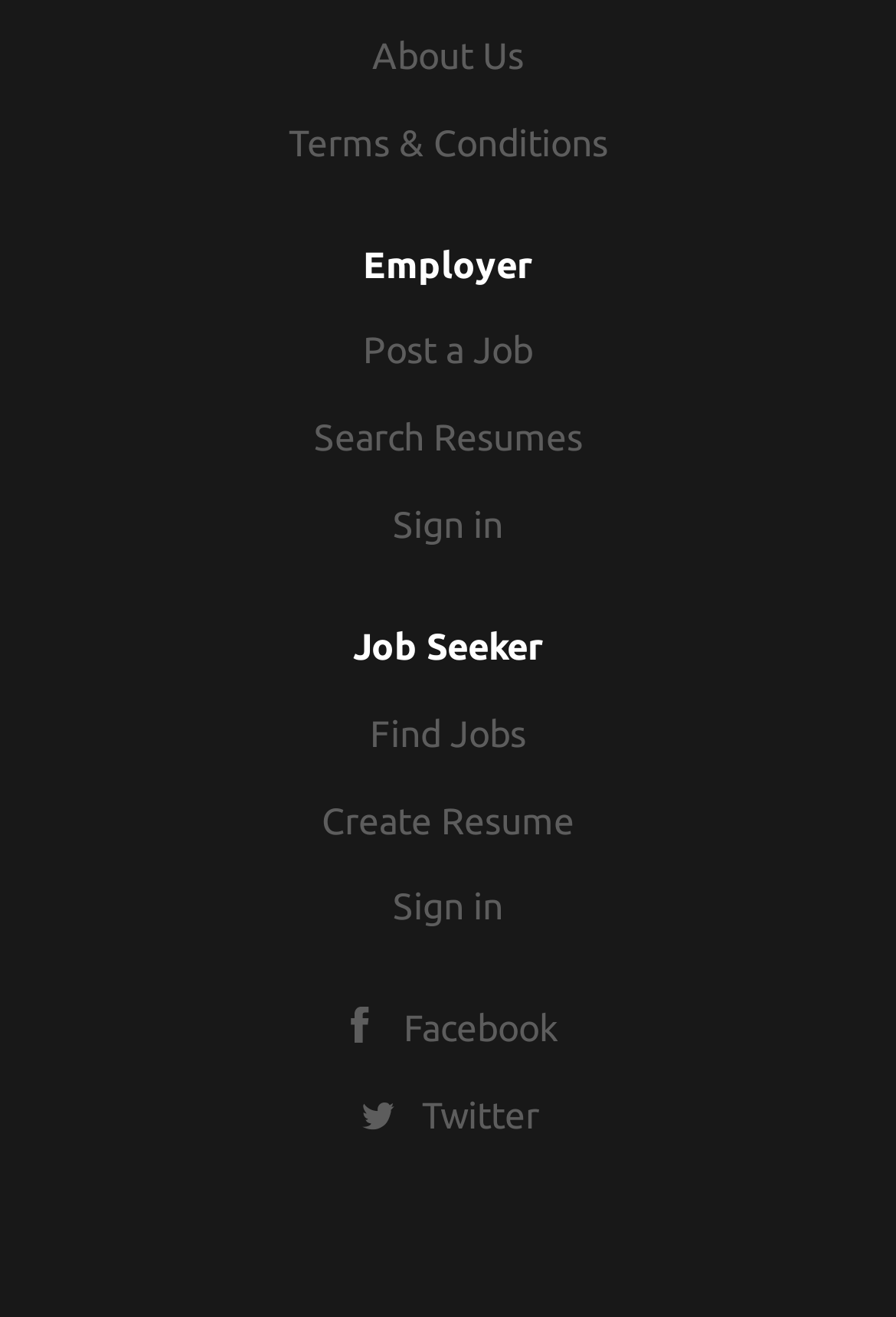Pinpoint the bounding box coordinates of the element that must be clicked to accomplish the following instruction: "Sign in". The coordinates should be in the format of four float numbers between 0 and 1, i.e., [left, top, right, bottom].

[0.438, 0.382, 0.562, 0.414]